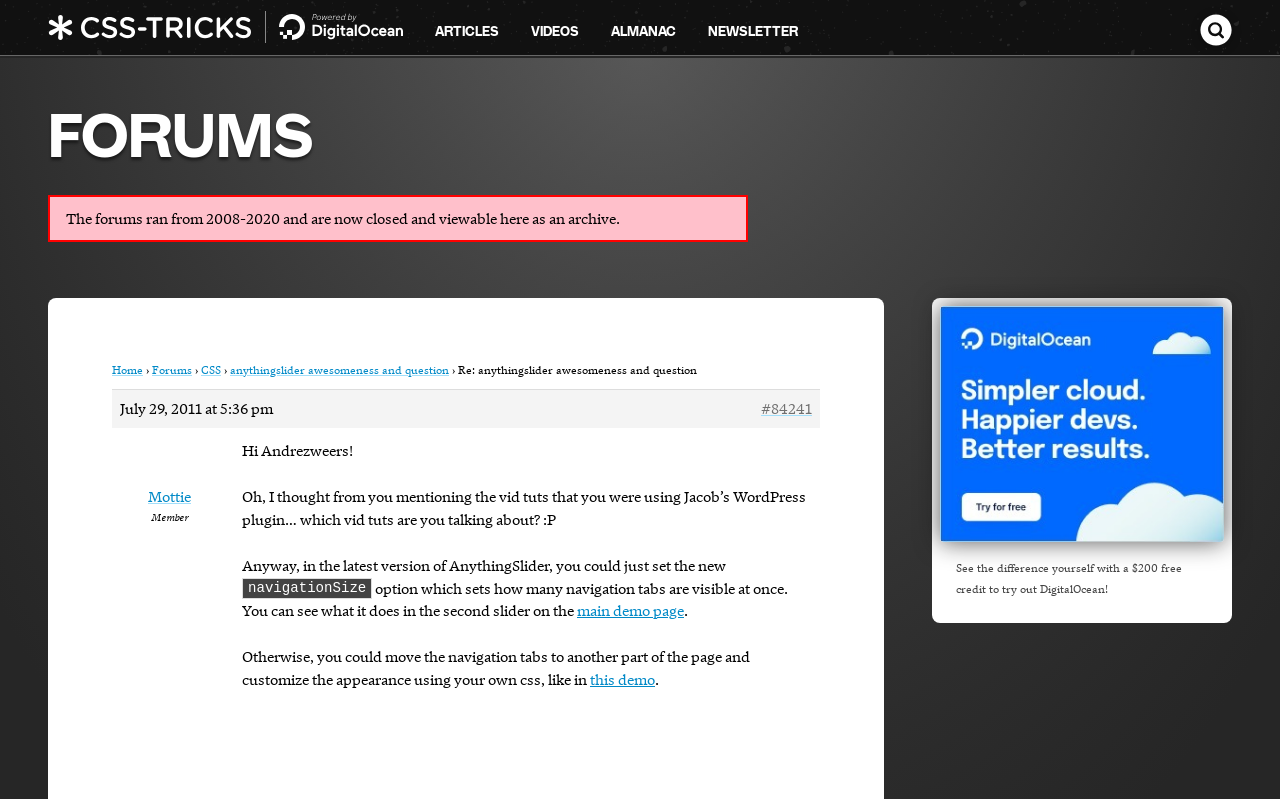Explain the features and main sections of the webpage comprehensively.

This webpage appears to be a forum discussion page on the CSS-Tricks website. At the top left, there is a logo of CSS-Tricks, accompanied by a link to the website's homepage. Next to the logo, there are four navigation links: "ARTICLES", "VIDEOS", "ALMANAC", and "NEWSLETTER". 

On the top right, there is a search bar with a magnifying glass icon. Below the search bar, there is a header section with a heading "FORUMS" and a description stating that the forums are now closed and archived.

The main content of the page is a discussion thread. The thread starts with a link to the "Home" page, followed by a breadcrumb navigation trail indicating the current topic, "anythingslider awesomeness and question". The topic title is followed by the date and time of the post, "July 29, 2011 at 5:36 pm", and the username of the poster, "Mottie". 

The discussion thread consists of several paragraphs of text, with some code snippets and links to external resources. There is also a greeting message "Hi Andrezweers!" at the top of the thread. 

At the bottom of the page, there is a promotional banner for Digital Ocean, a cloud hosting service, with a call-to-action to try it out for free.